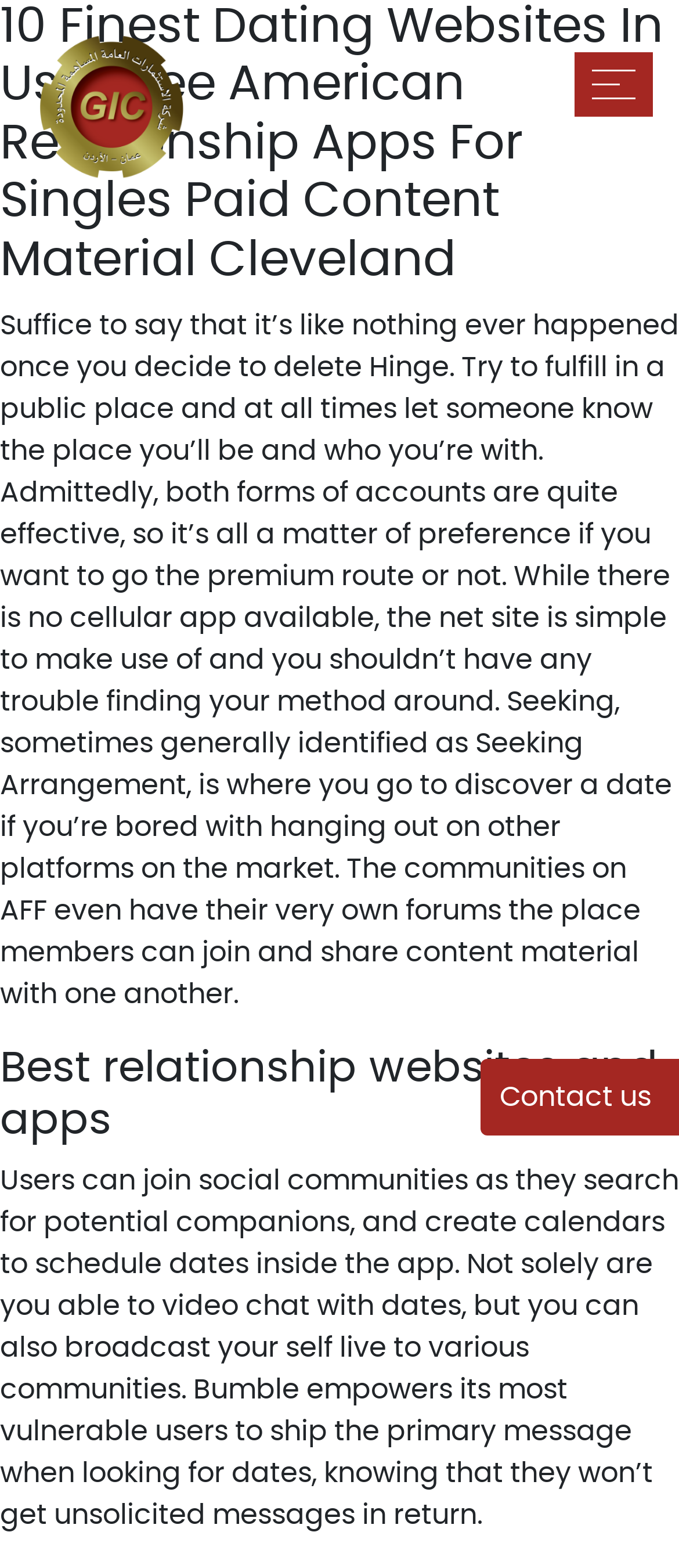Give a concise answer using only one word or phrase for this question:
How many dating platforms are mentioned?

At least 4